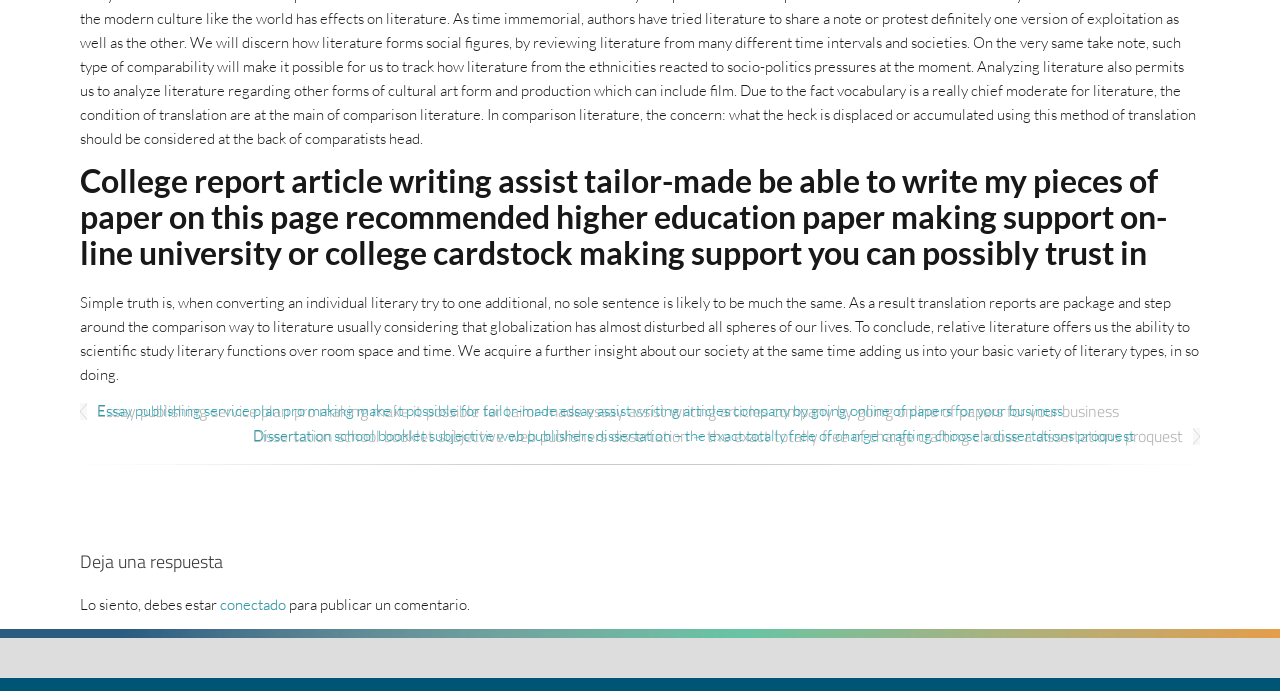What type of service is offered by the website?
Look at the image and respond with a one-word or short-phrase answer.

Essay writing service